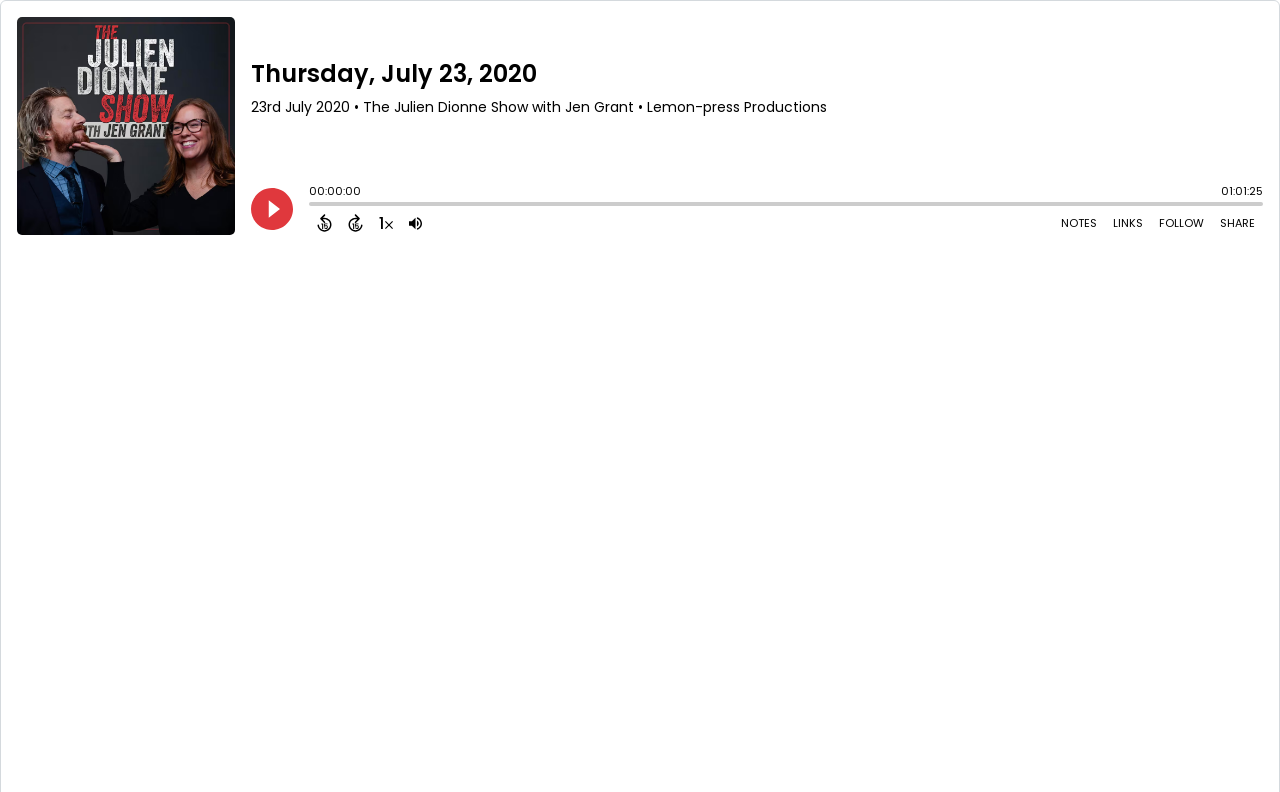What is the current timestamp of the podcast?
Look at the image and answer the question with a single word or phrase.

00:00:00